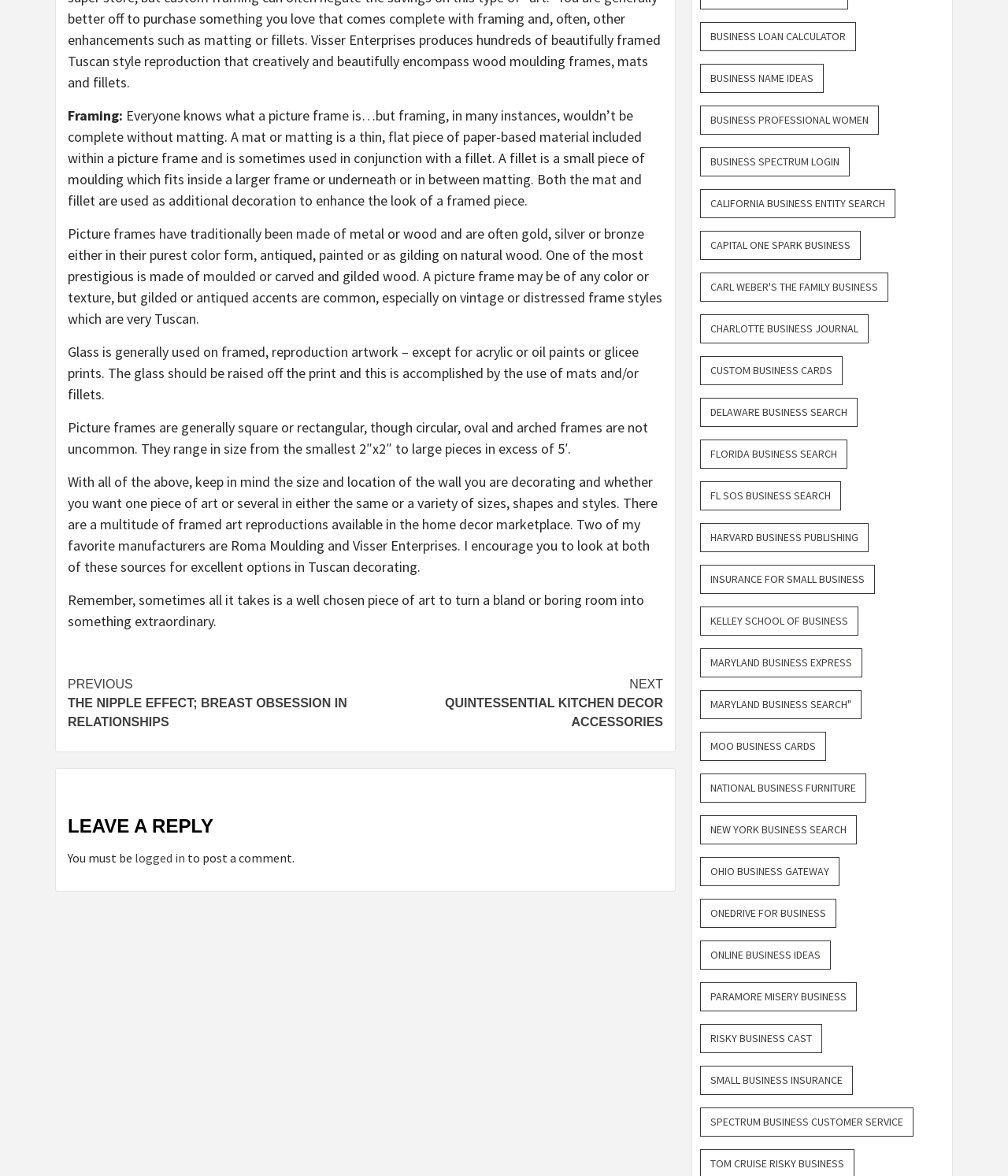Kindly determine the bounding box coordinates of the area that needs to be clicked to fulfill this instruction: "Click on 'Business Loan Calculator'".

[0.695, 0.019, 0.849, 0.044]